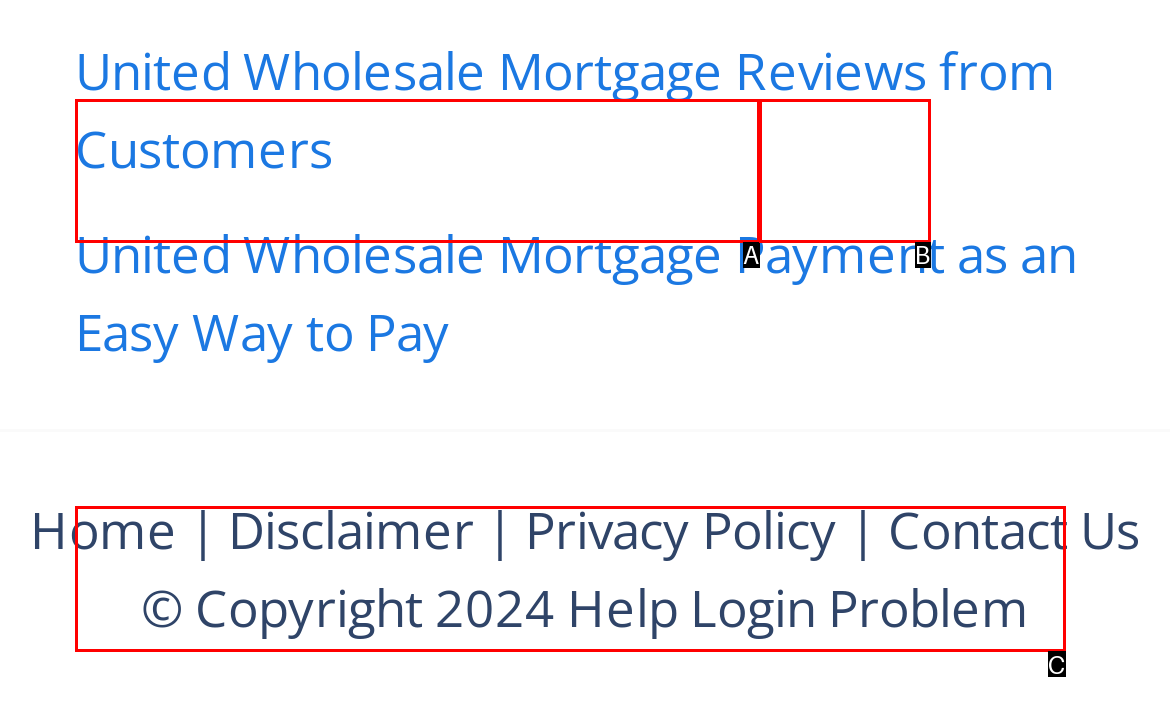Determine the HTML element that best matches this description: parent_node: Search for: aria-label="Search" from the given choices. Respond with the corresponding letter.

B